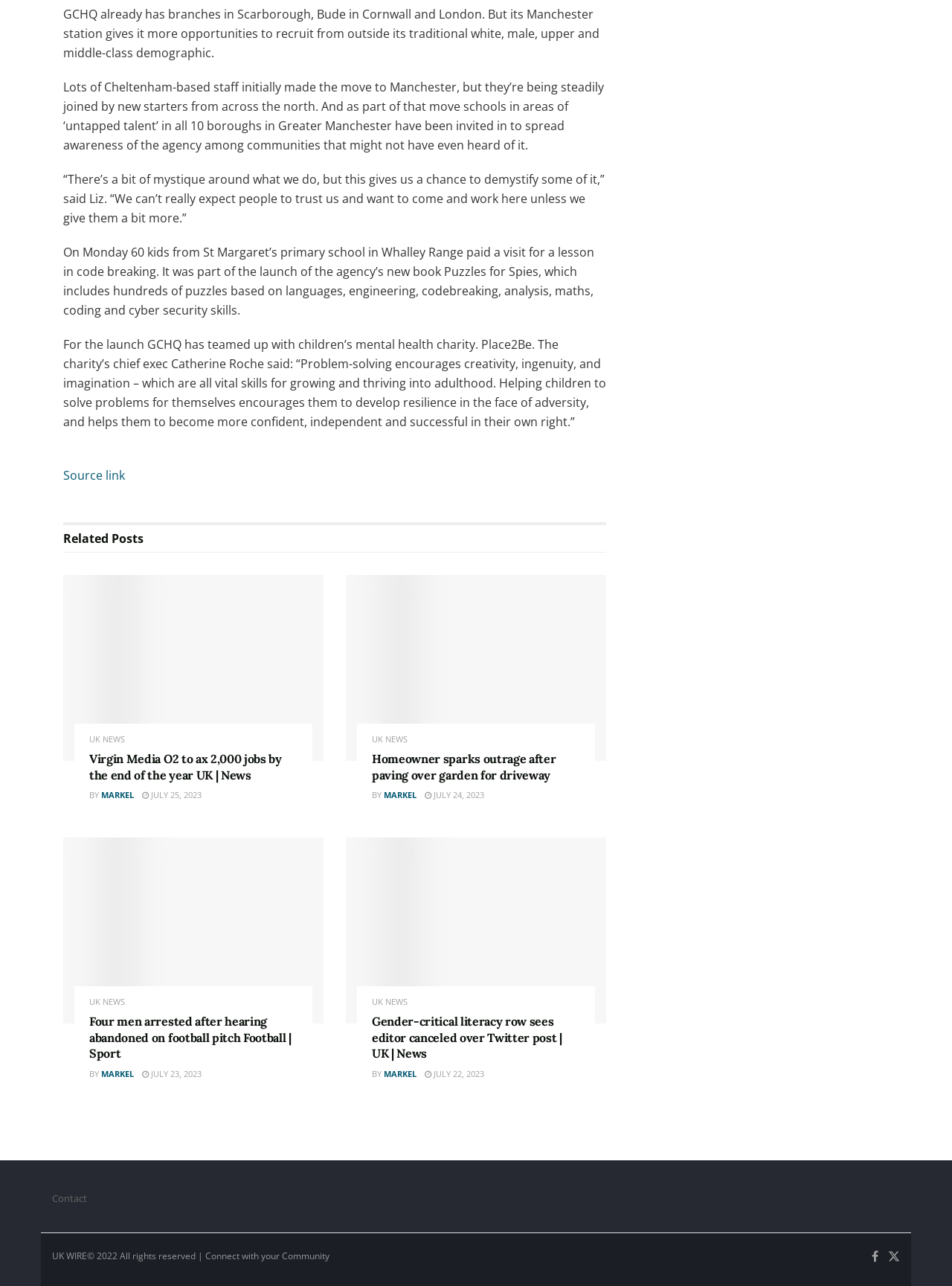Pinpoint the bounding box coordinates for the area that should be clicked to perform the following instruction: "Click the 'Source link'".

[0.066, 0.363, 0.131, 0.376]